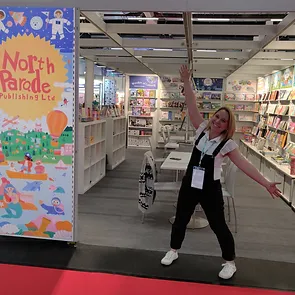Provide a comprehensive description of the image.

A vibrant and welcoming scene from the North Parade Publishing exhibit at a trade show, featuring an enthusiastic attendee. The booth is adorned with colorful displays showcasing an array of children's books and merchandise. The backdrop is lively, decorated with playful illustrations of characters and whimsical elements that reflect the creativity and imagination associated with their publications. In the foreground, a woman with a joyful expression stands with her arms raised, proudly wearing a name badge, symbolizing the excitement of engaging with visitors. The red carpet underfoot further enhances the inviting atmosphere, setting the stage for a dynamic interaction between the brand and its audience.